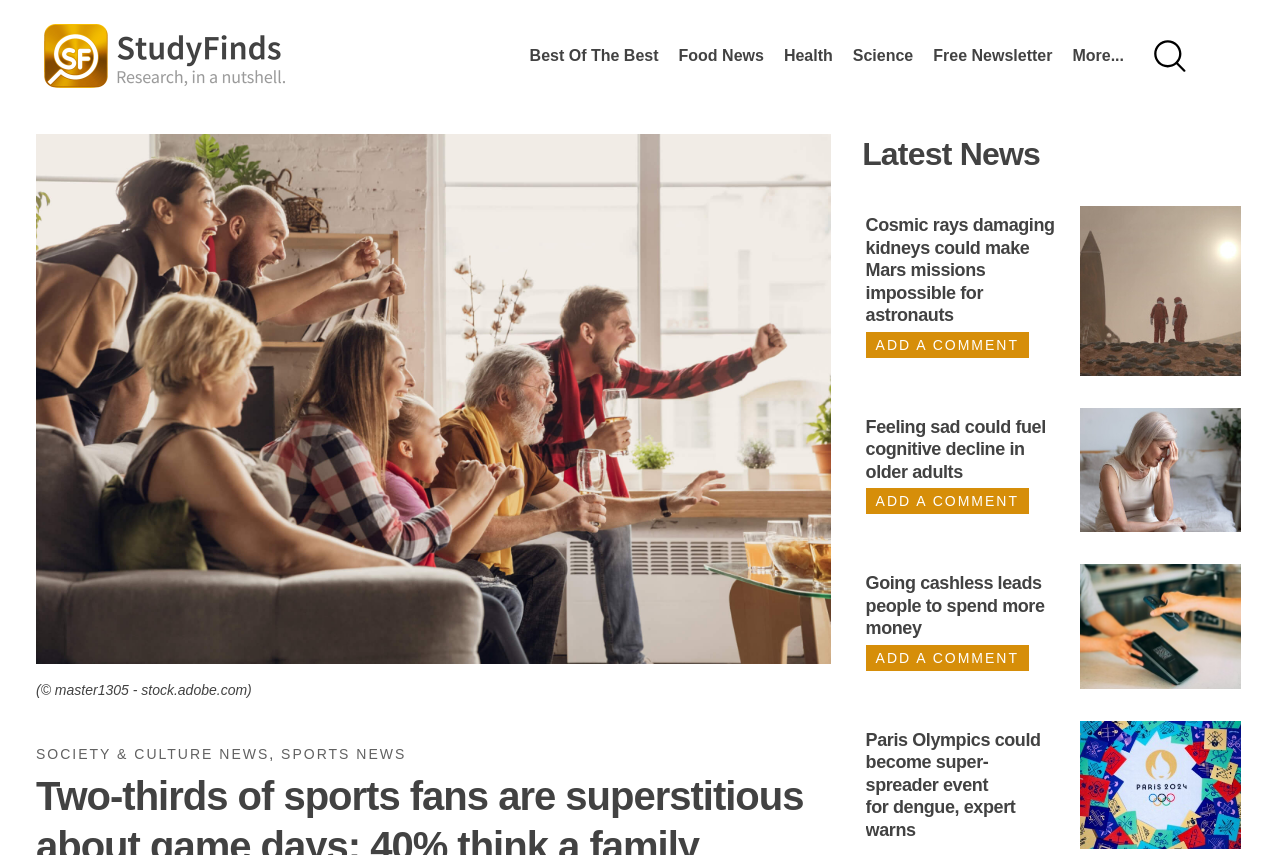Please find the bounding box for the following UI element description. Provide the coordinates in (top-left x, top-left y, bottom-right x, bottom-right y) format, with values between 0 and 1: Health

[0.612, 0.056, 0.651, 0.075]